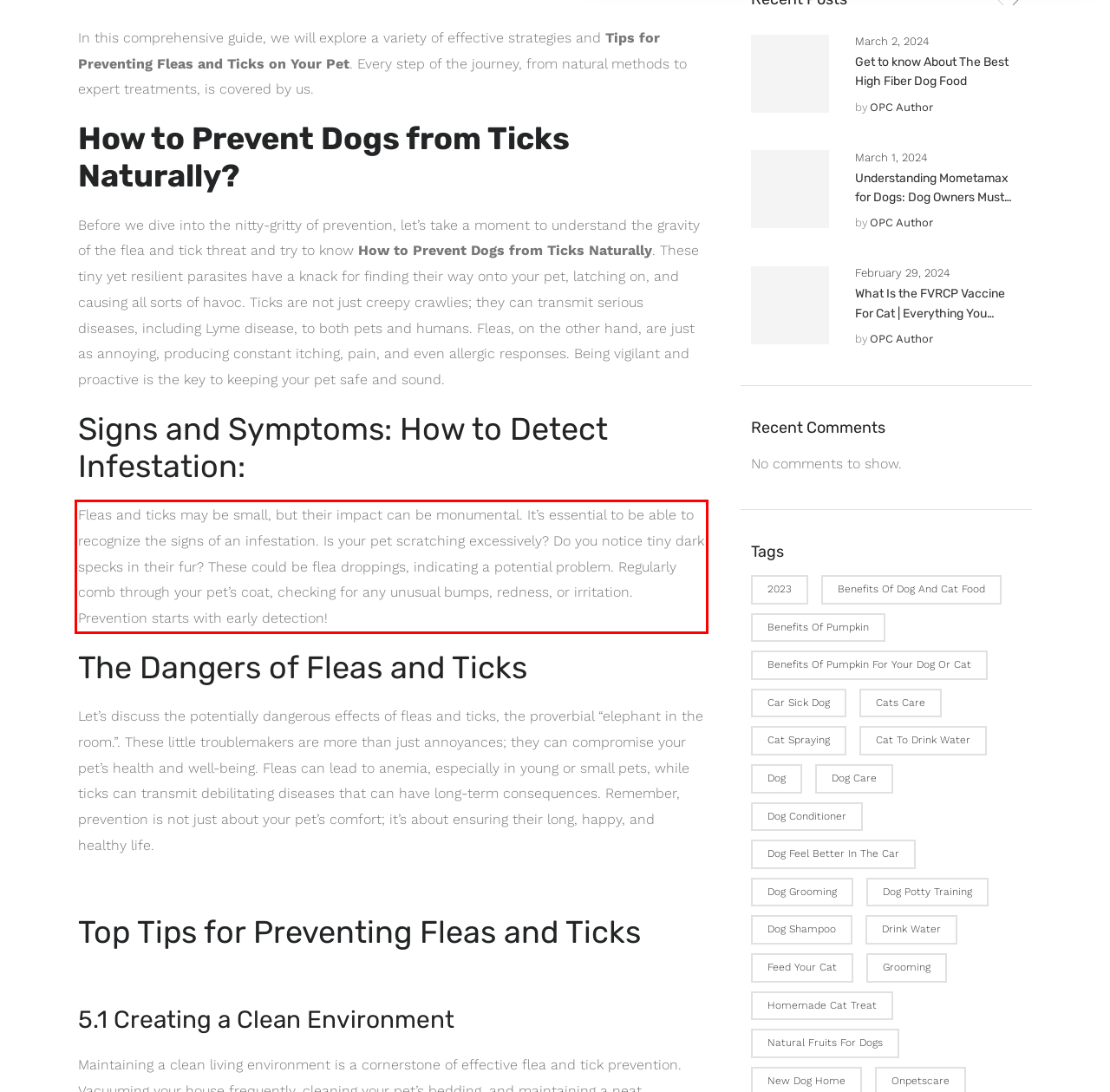Examine the webpage screenshot, find the red bounding box, and extract the text content within this marked area.

Fleas and ticks may be small, but their impact can be monumental. It’s essential to be able to recognize the signs of an infestation. Is your pet scratching excessively? Do you notice tiny dark specks in their fur? These could be flea droppings, indicating a potential problem. Regularly comb through your pet’s coat, checking for any unusual bumps, redness, or irritation. Prevention starts with early detection!